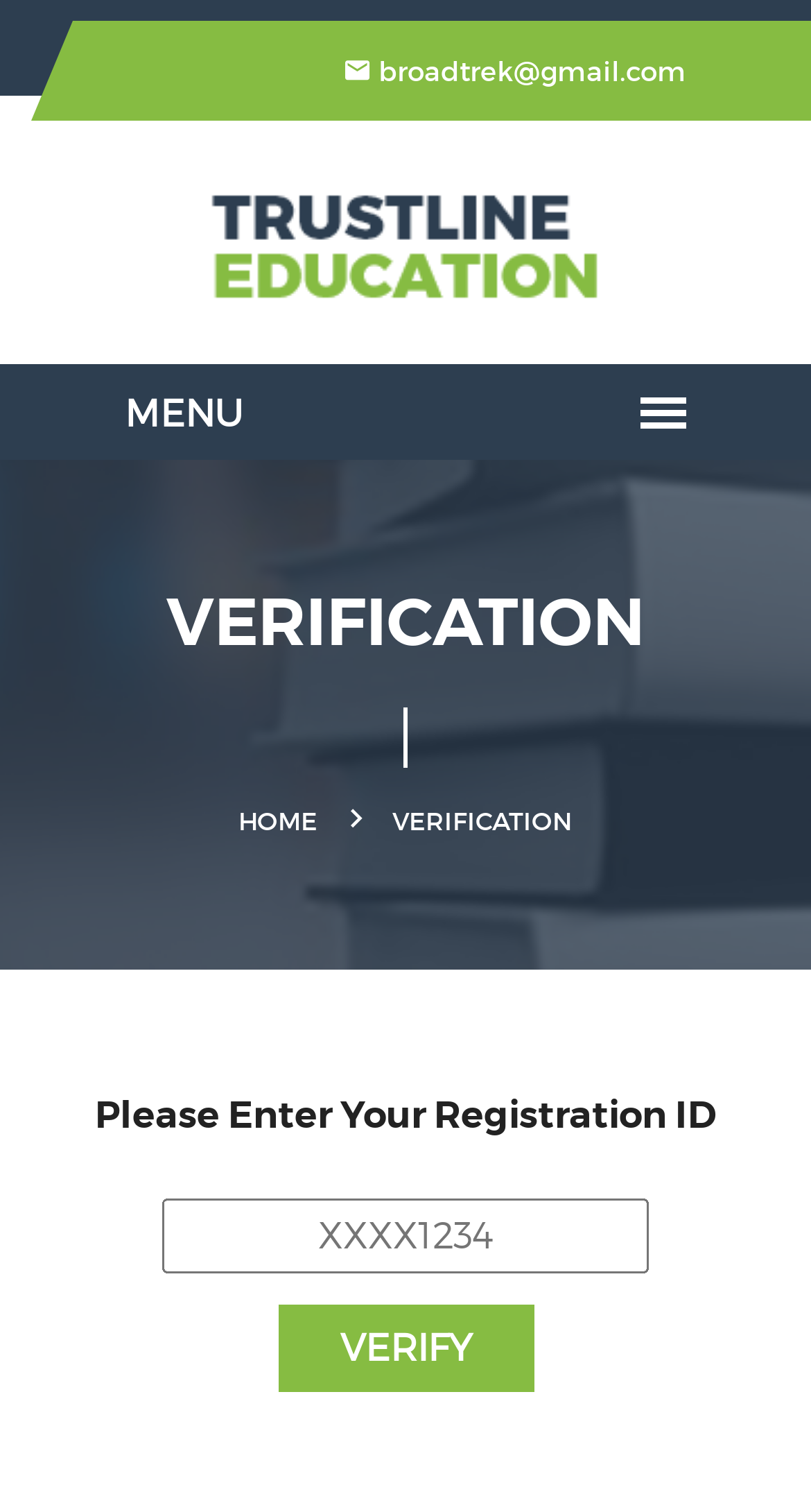What is the email address provided?
Based on the visual information, provide a detailed and comprehensive answer.

The email address is found in the link element with the OCR text ' broadtrek@gmail.com' at the top of the webpage.